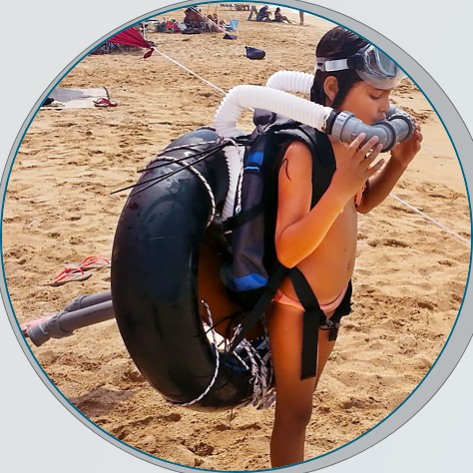What is the girl doing on the beach?
Provide a one-word or short-phrase answer based on the image.

Demonstrating a prototype